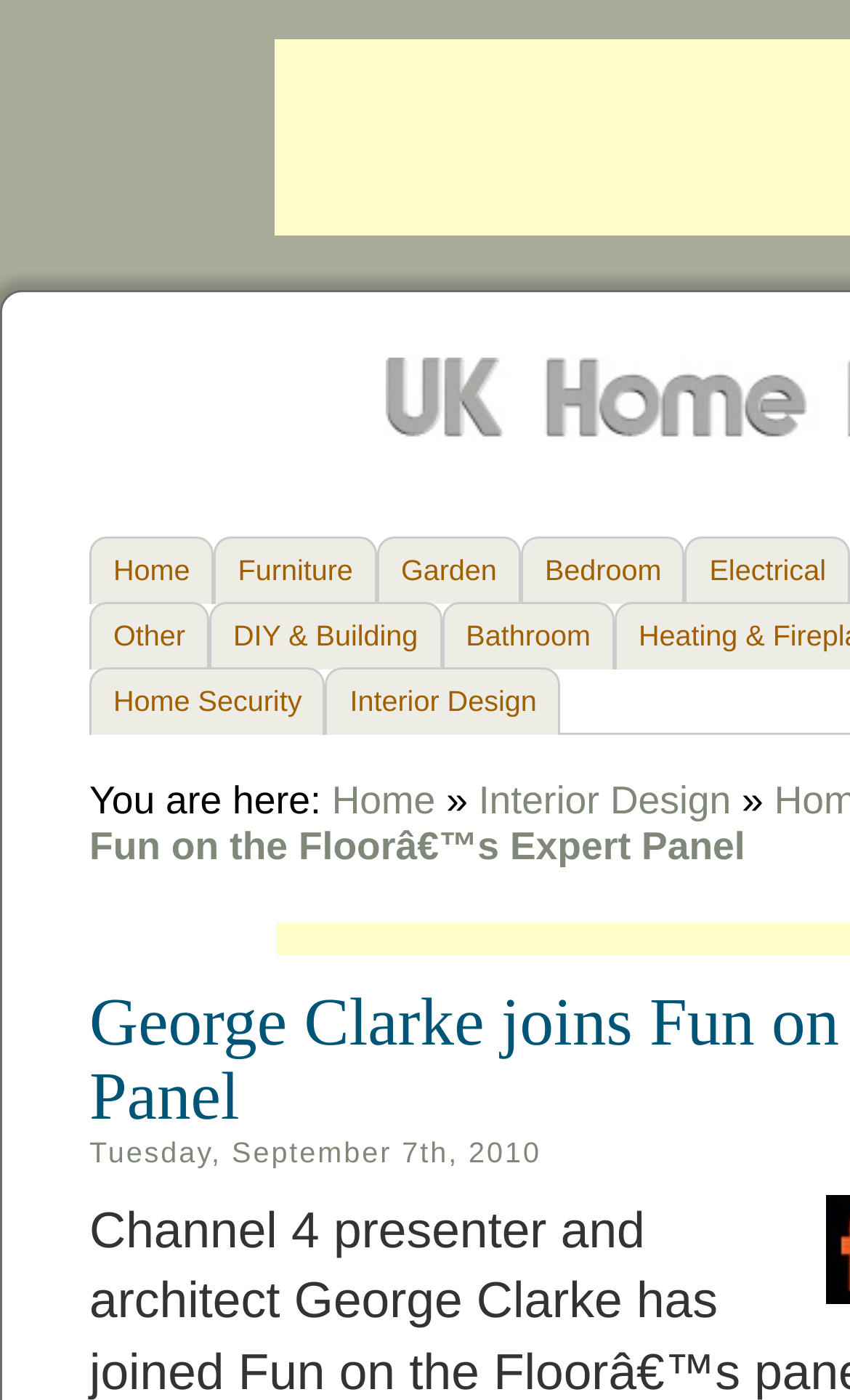What is the current section of the webpage?
Please give a detailed answer to the question using the information shown in the image.

By looking at the breadcrumbs at the top of the webpage, I can see that the current section is 'Interior Design', which is a subcategory under 'Home'.